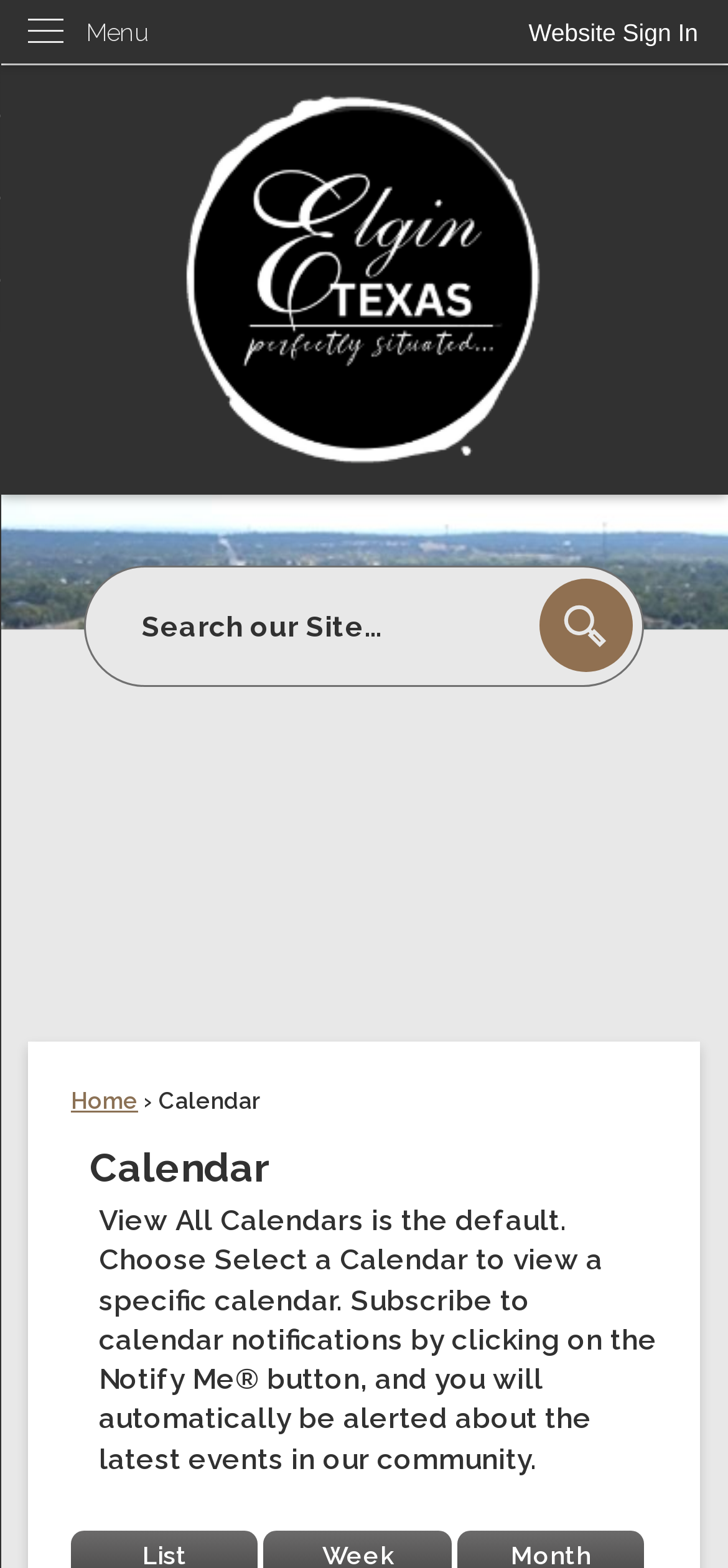Describe all the key features of the webpage in detail.

The webpage appears to be a calendar page for a high-intensity interval training class with an instructor named Laure. At the top left corner, there is a link to "Skip to Main Content" and a button to "Website Sign In" at the top right corner. Below the sign-in button, there is a menu with a "Menu" label.

The main content of the page is divided into two sections. On the left side, there is a link to the "Elgin Texas Homepage" with an accompanying image. On the right side, there is a search region with a text box and a search icon button. The search region is located above a horizontal line that separates it from the rest of the content.

Below the search region, there are three links: "Home" on the left, and "Calendar" in the middle, which is also a heading. To the right of the "Calendar" heading, there is a paragraph of text that explains how to view and subscribe to calendar notifications.

The overall layout of the page is organized, with clear headings and concise text. The use of images and icons adds visual appeal to the page.